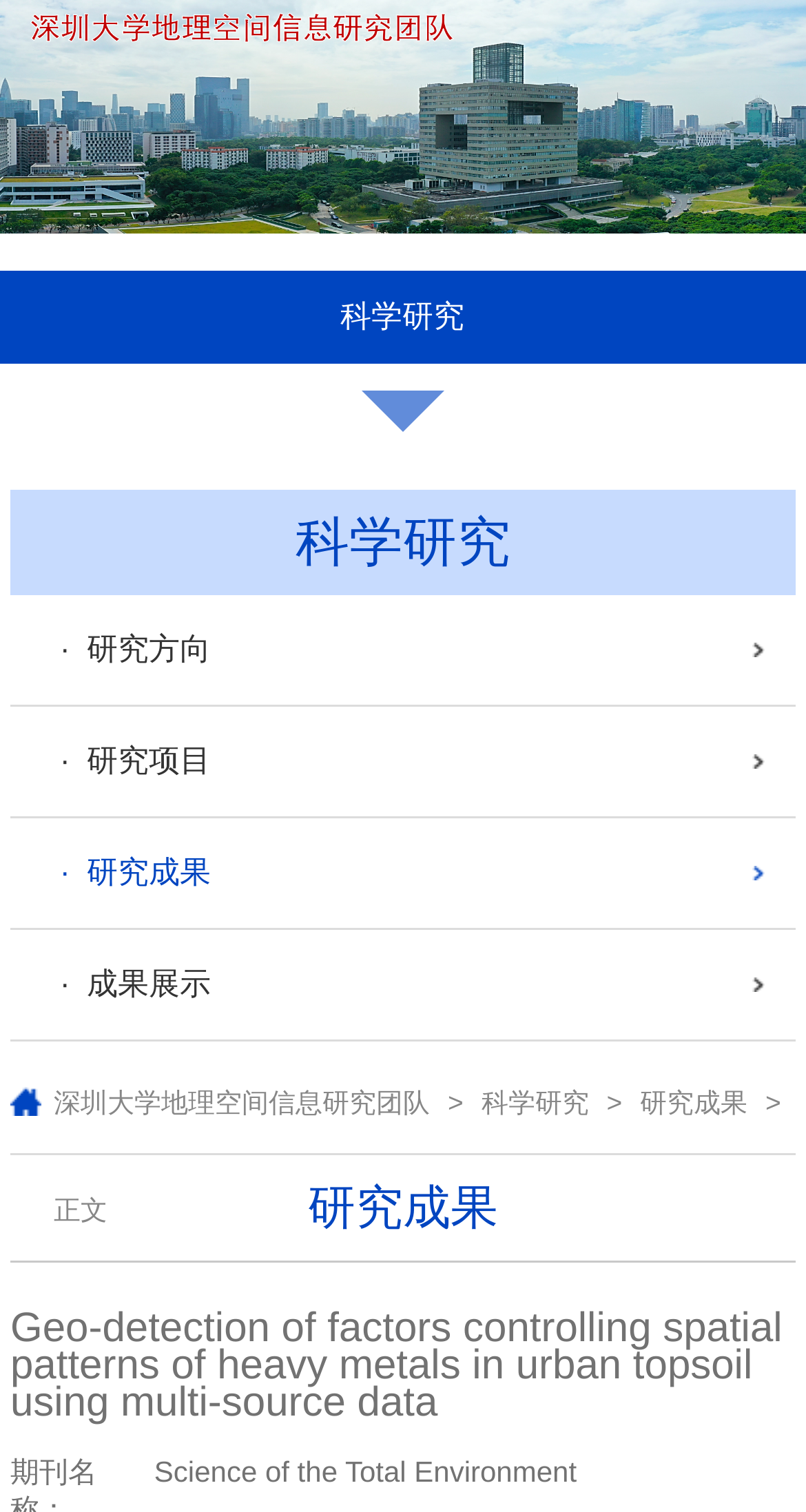Find the bounding box coordinates of the element's region that should be clicked in order to follow the given instruction: "View 'VPN Firewall Load Balance' page". The coordinates should consist of four float numbers between 0 and 1, i.e., [left, top, right, bottom].

None